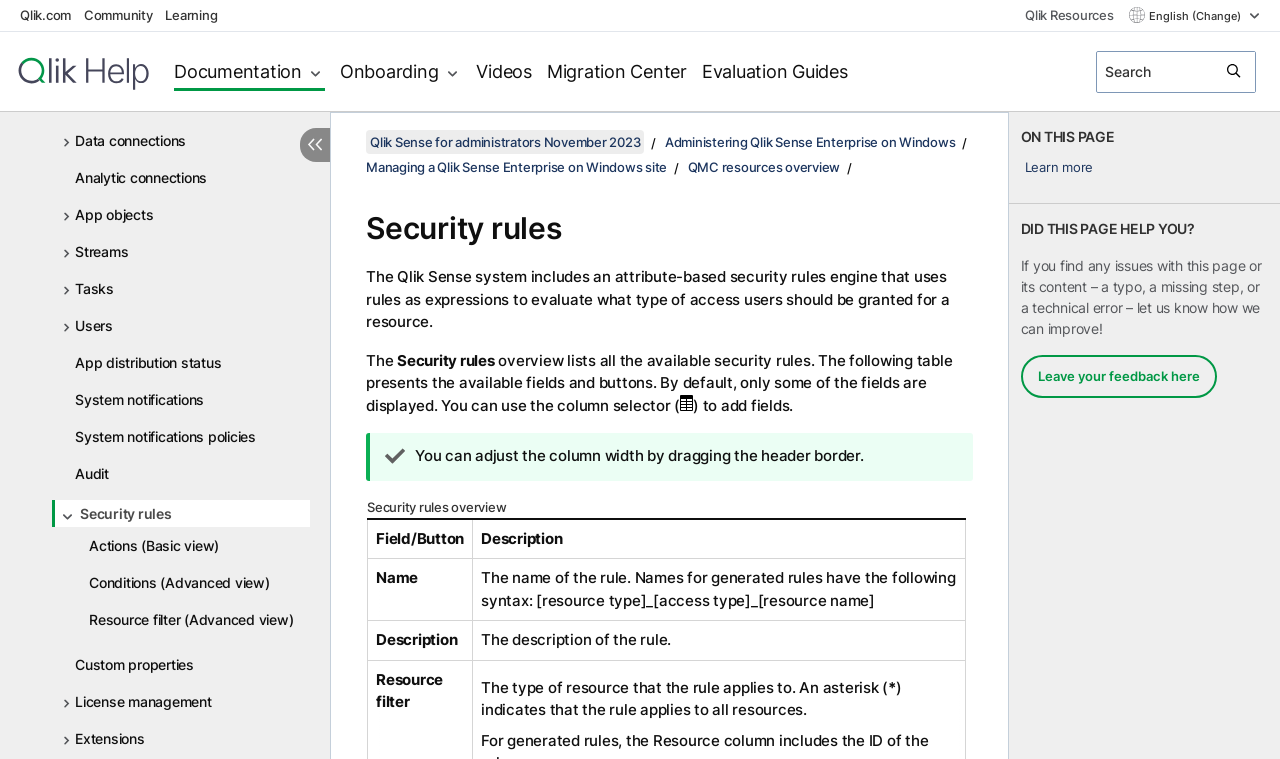Find the bounding box coordinates of the clickable area required to complete the following action: "Search for topics, videos and knowledge articles".

[0.857, 0.068, 0.946, 0.121]